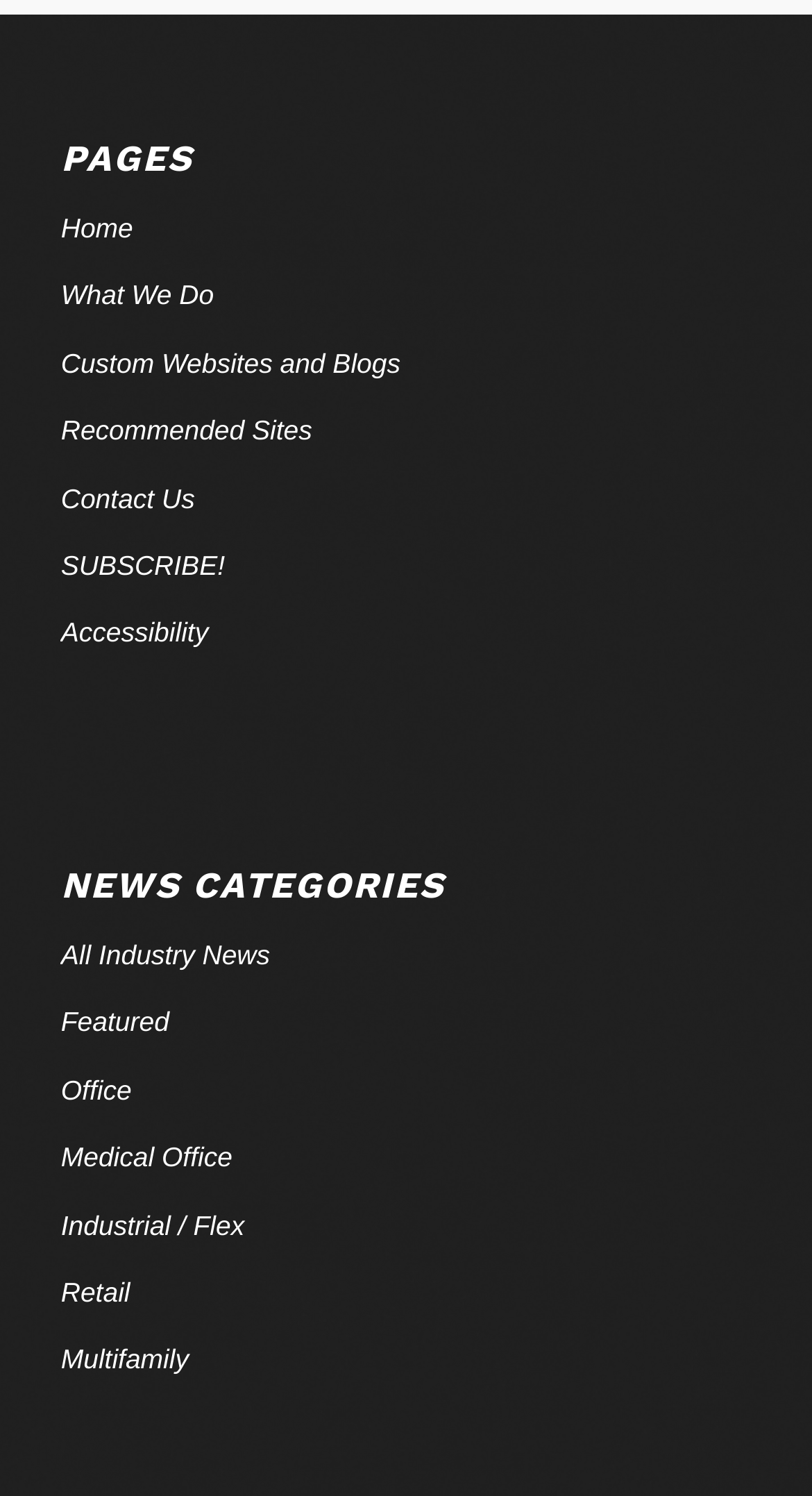What is the first link in the top navigation menu?
Based on the visual, give a brief answer using one word or a short phrase.

Home